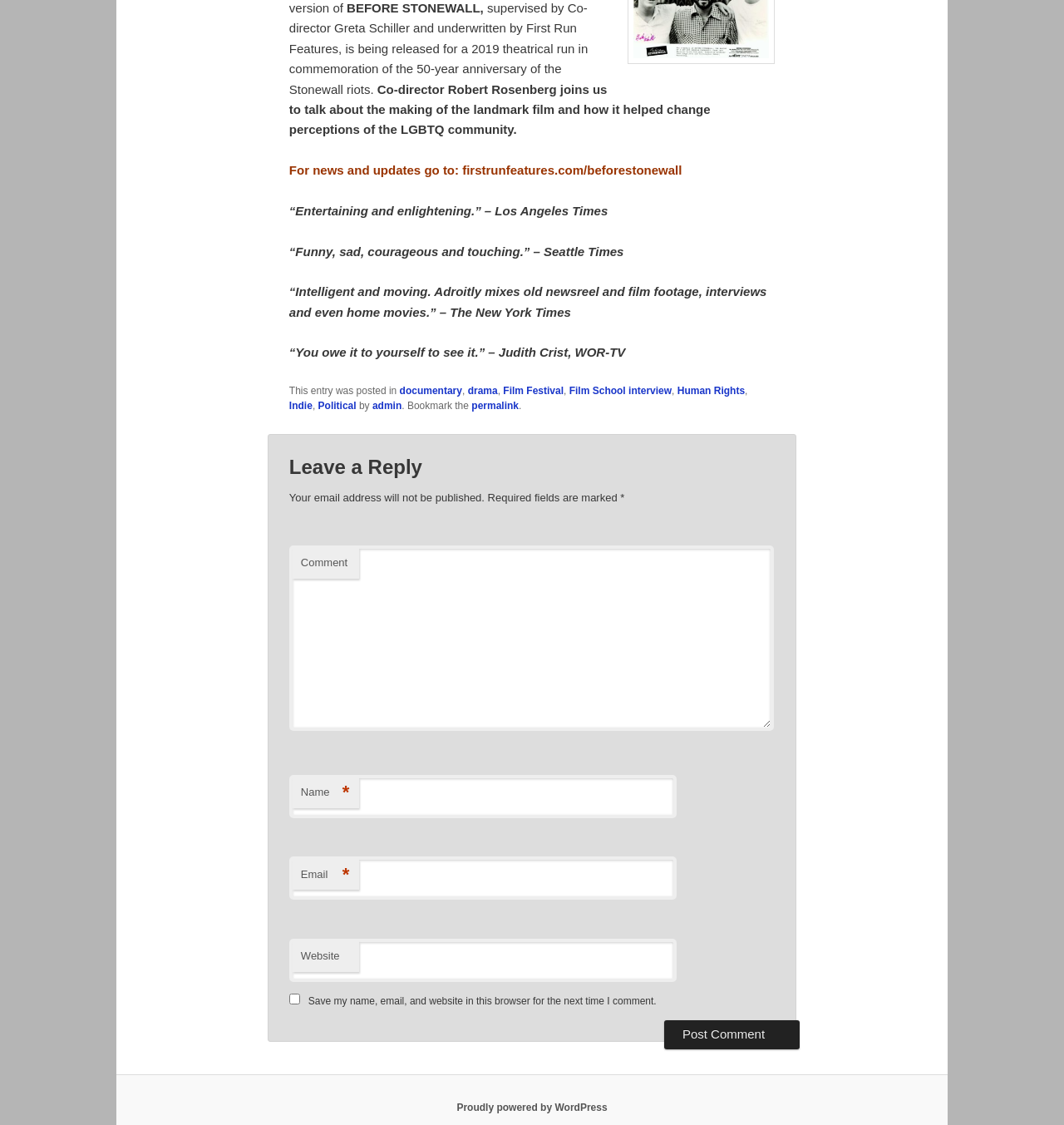Find the bounding box coordinates of the element you need to click on to perform this action: 'Click the link to go to firstrunfeatures.com/beforestonewall'. The coordinates should be represented by four float values between 0 and 1, in the format [left, top, right, bottom].

[0.272, 0.145, 0.641, 0.157]